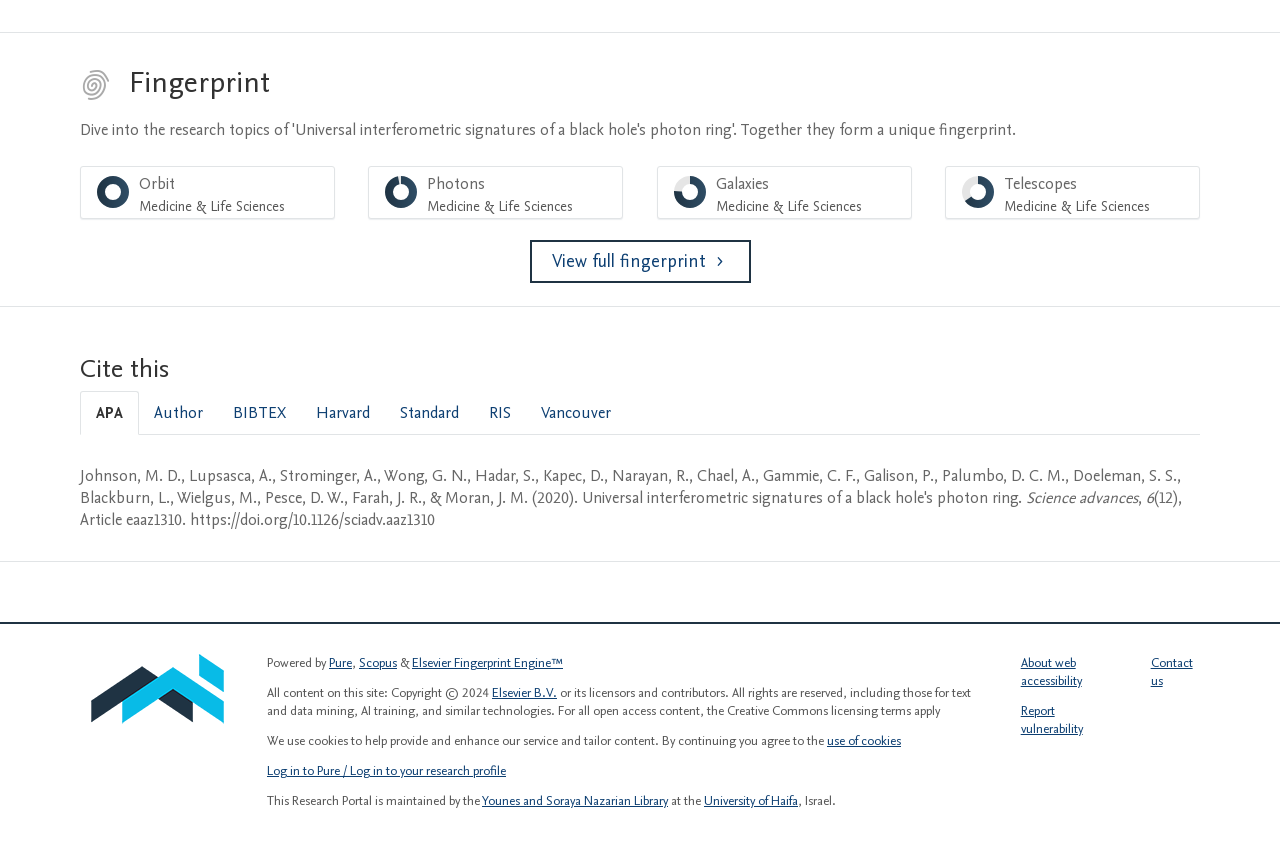Please provide the bounding box coordinates for the element that needs to be clicked to perform the instruction: "Visit the University of Haifa website". The coordinates must consist of four float numbers between 0 and 1, formatted as [left, top, right, bottom].

[0.55, 0.93, 0.623, 0.951]